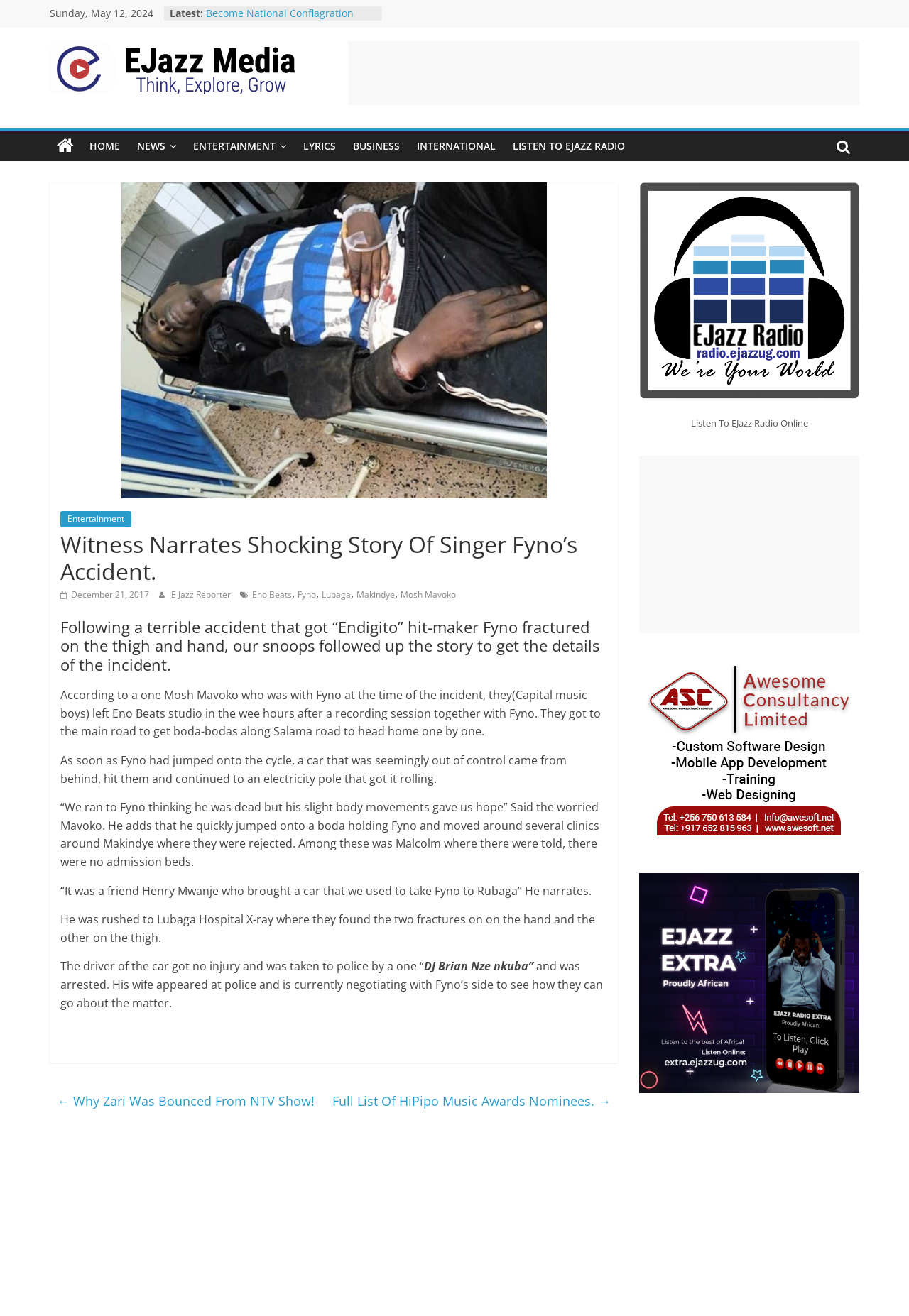Please identify the coordinates of the bounding box for the clickable region that will accomplish this instruction: "Visit the 'ENTERTAINMENT' section".

[0.203, 0.1, 0.324, 0.123]